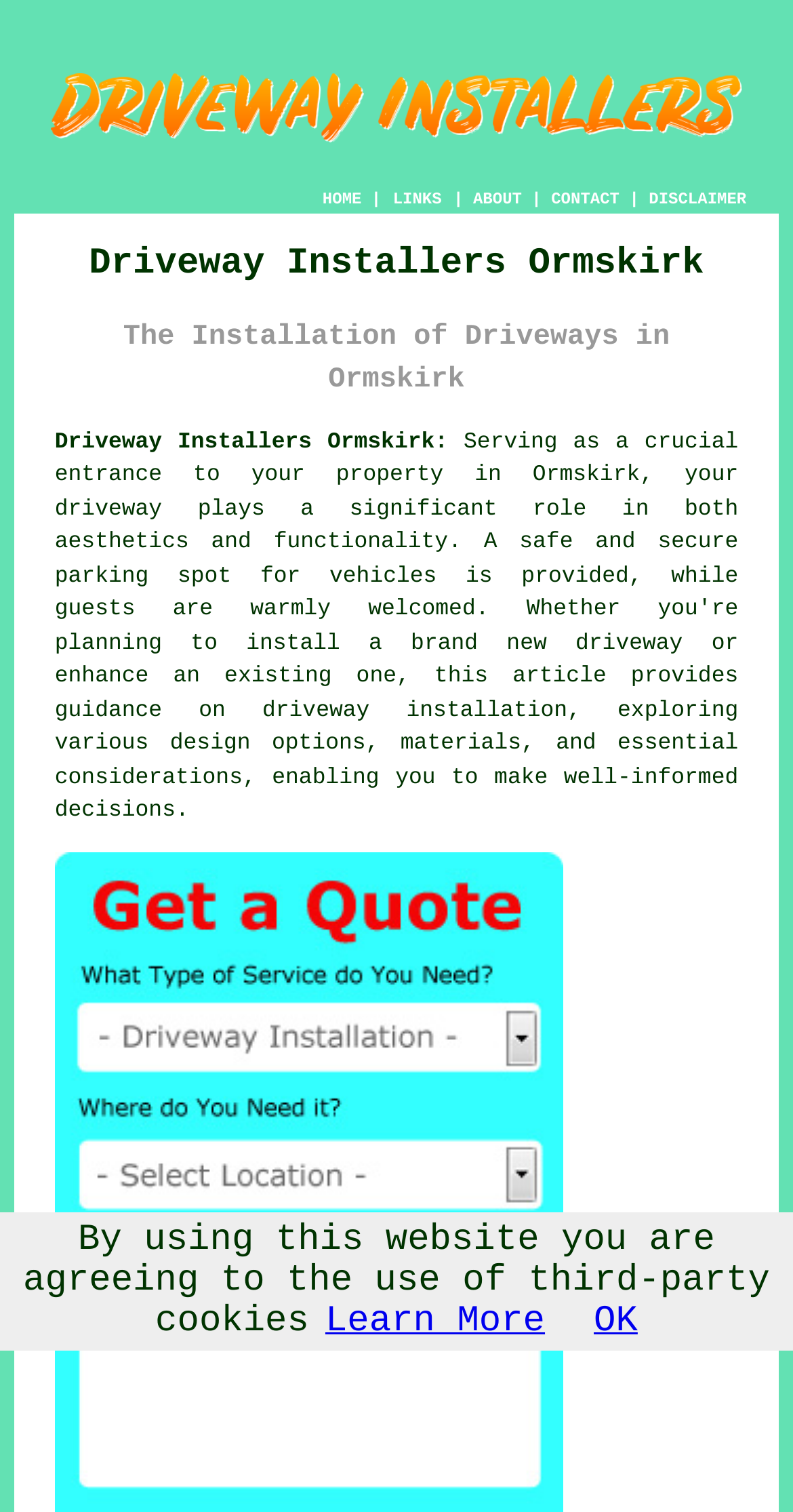Provide a comprehensive description of the webpage.

The webpage is about Driveway Installers Ormskirk Lancashire, with a prominent image at the top, taking up most of the width, displaying the company's name. 

Below the image, there is a navigation menu with five links: 'HOME', 'ABOUT', 'CONTACT', and 'DISCLAIMER', separated by vertical lines. 

Further down, there are two headings, 'Driveway Installers Ormskirk' and 'The Installation of Driveways in Ormskirk', which are centered and take up most of the width. 

Under the headings, there is a paragraph of text that starts with 'Driveway Installers Ormskirk:' and describes the importance of a driveway in Ormskirk, with a link to the word 'driveway'. 

At the bottom of the page, there is a notice about the use of third-party cookies, with two links, 'Learn More' and 'OK', allowing users to learn more or agree to the terms.